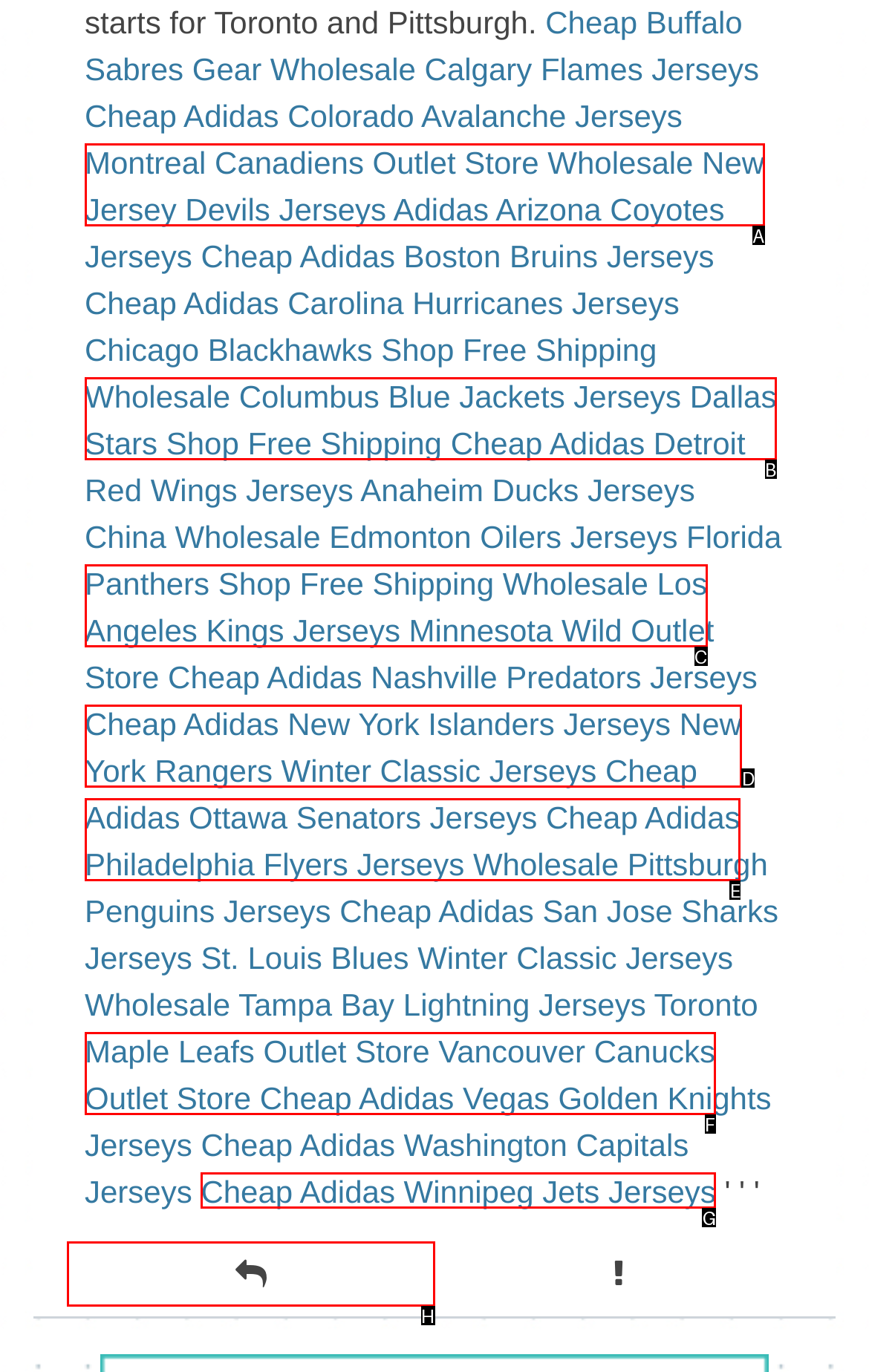Given the description: Antworten, select the HTML element that best matches it. Reply with the letter of your chosen option.

H